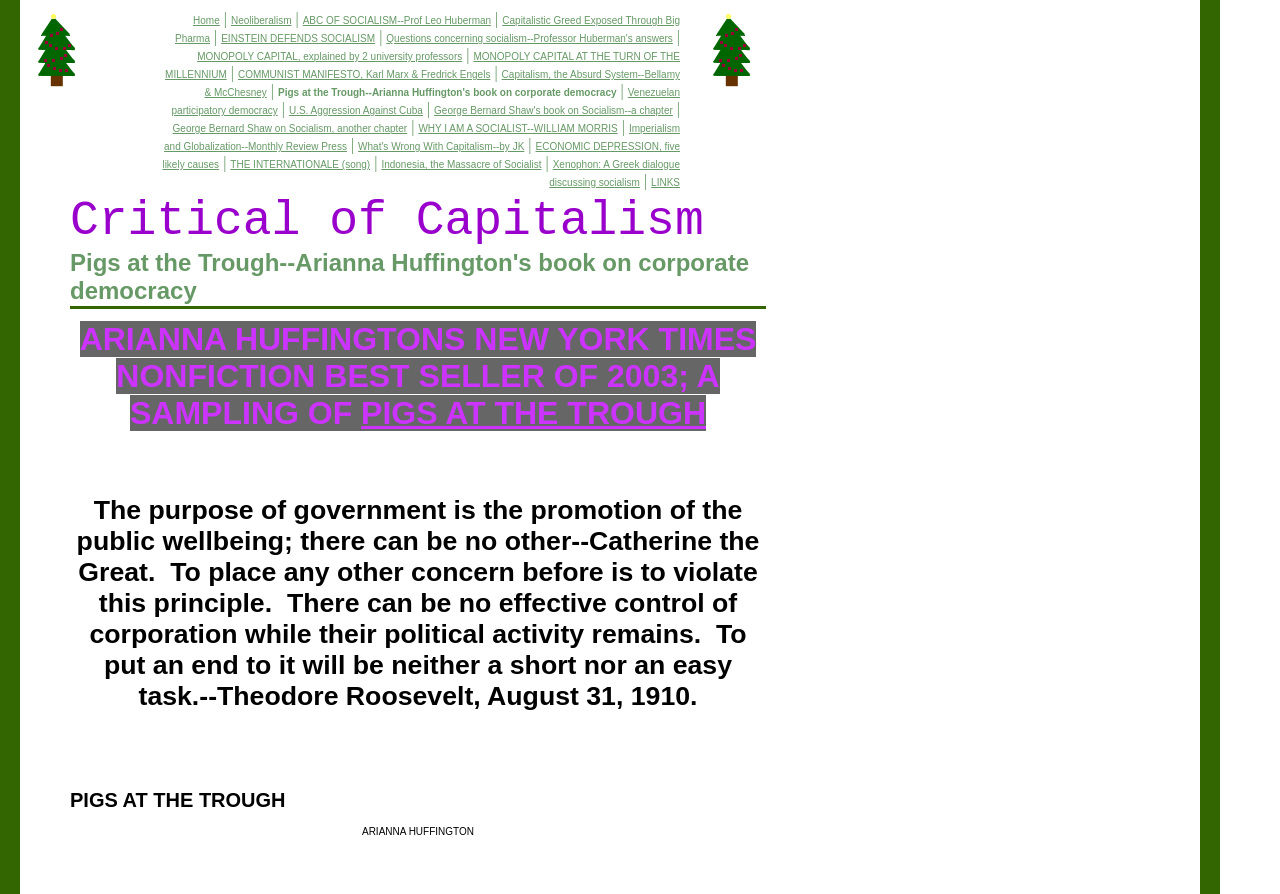Examine the screenshot and answer the question in as much detail as possible: Who is the author of the book on corporate democracy?

The author of the book on corporate democracy can be found in the webpage's content. Specifically, it is mentioned in the link 'Pigs at the Trough--Arianna Huffington's book on corporate democracy' and also in the table cell with the text 'Pigs at the Trough--Arianna Huffington's book on corporate democracy'.